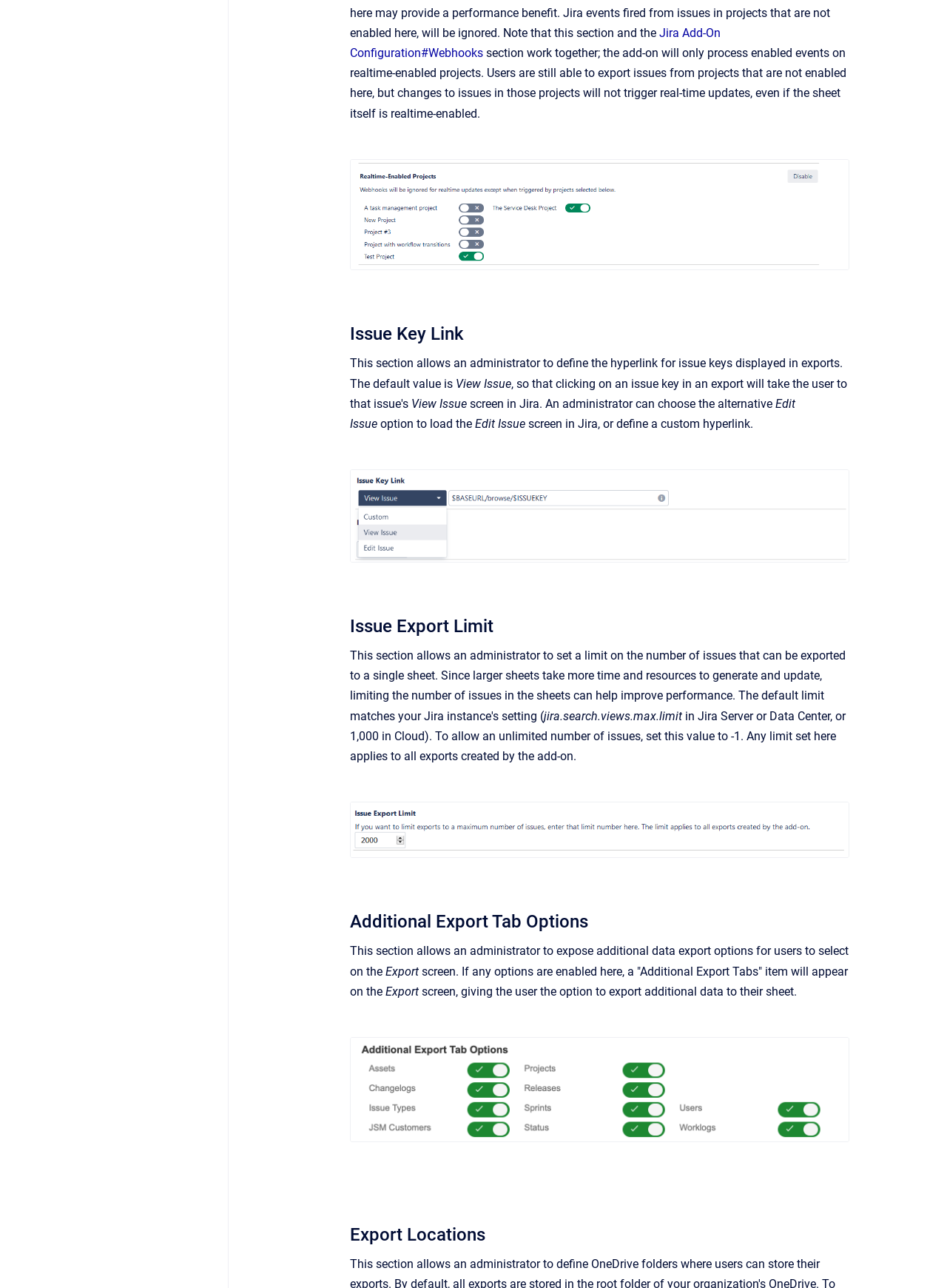Identify the bounding box coordinates of the region that needs to be clicked to carry out this instruction: "Learn about ADT Monitored Security with CellGuard Technology". Provide these coordinates as four float numbers ranging from 0 to 1, i.e., [left, top, right, bottom].

None